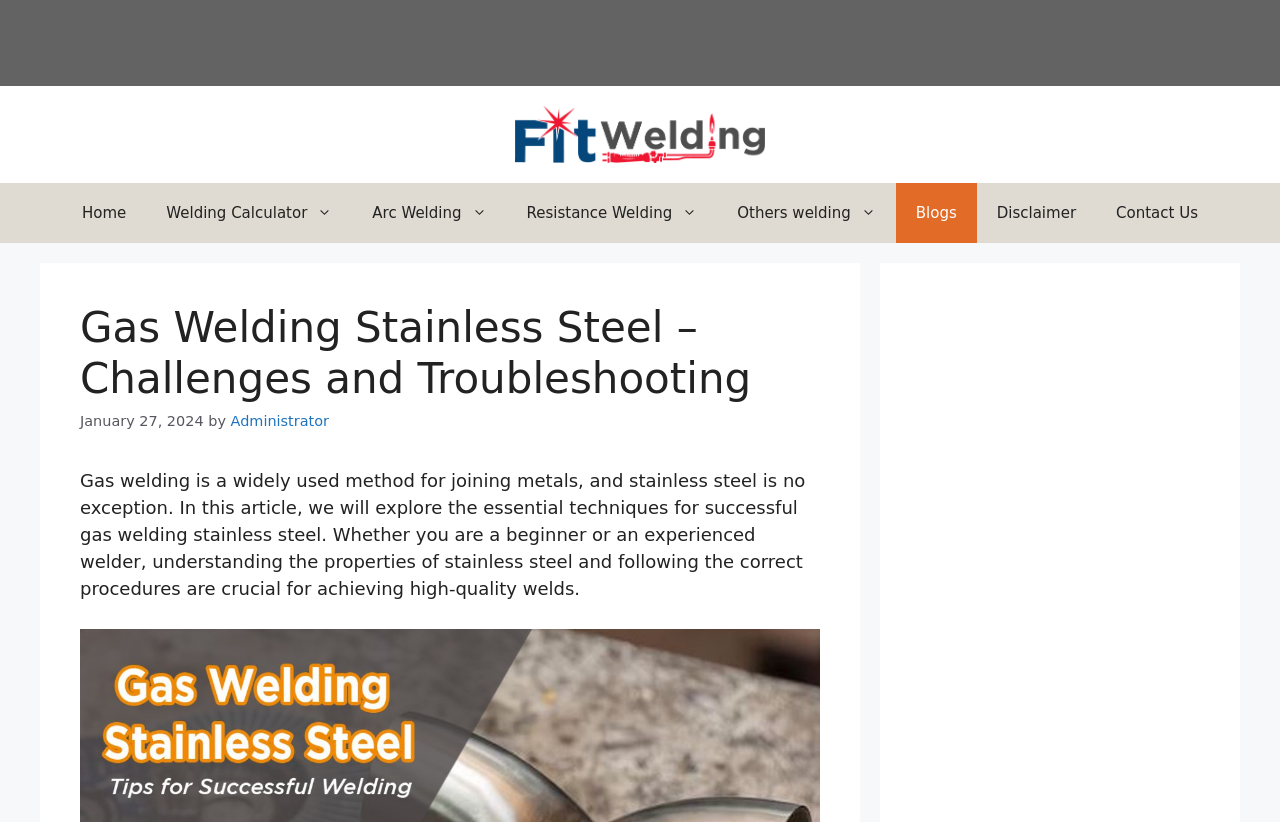Identify the bounding box coordinates of the clickable region to carry out the given instruction: "read the article about Gas Welding Stainless Steel".

[0.062, 0.572, 0.629, 0.729]